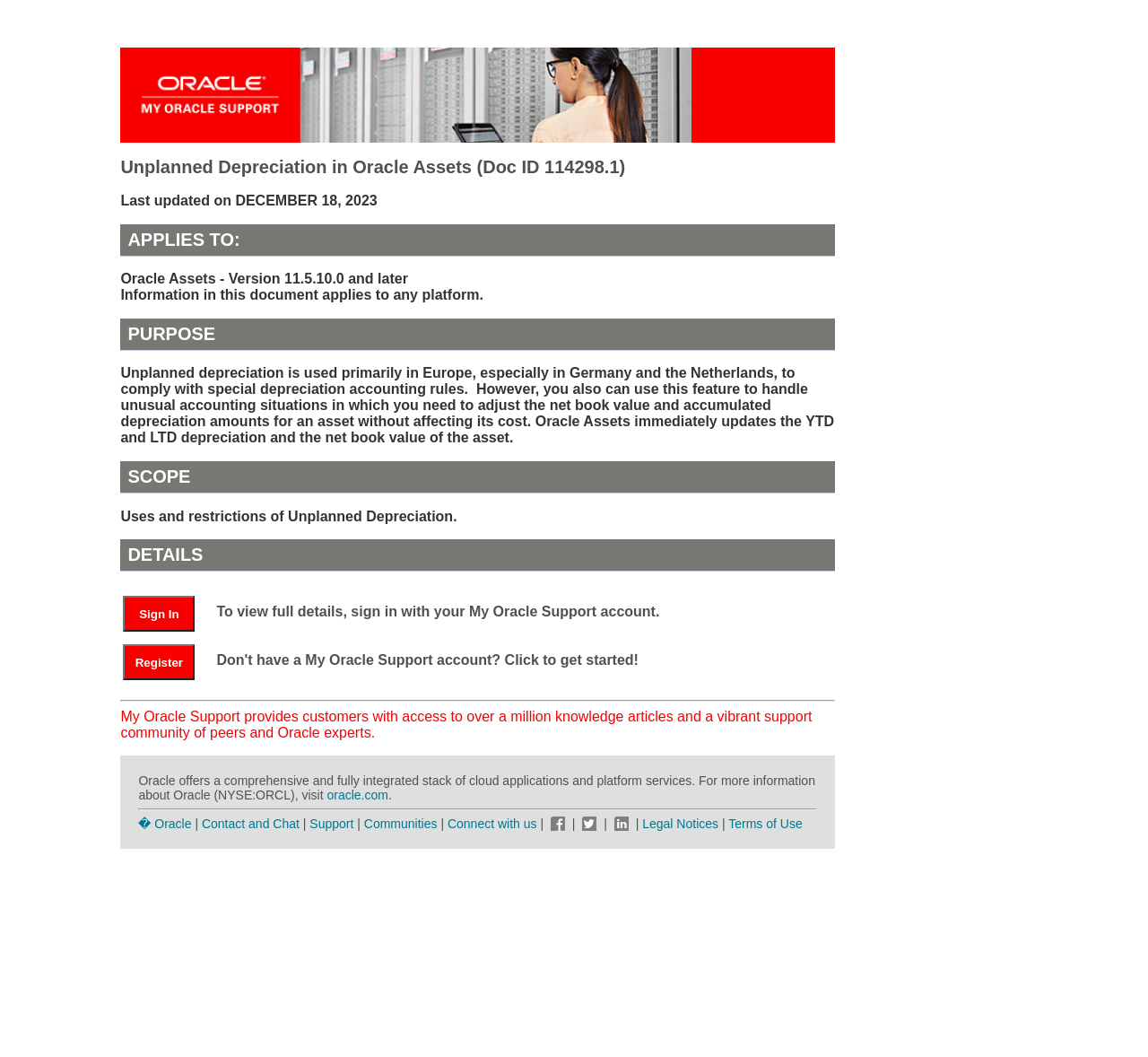What is the purpose of the Oracle Assets feature?
Provide a one-word or short-phrase answer based on the image.

Handle unusual accounting situations